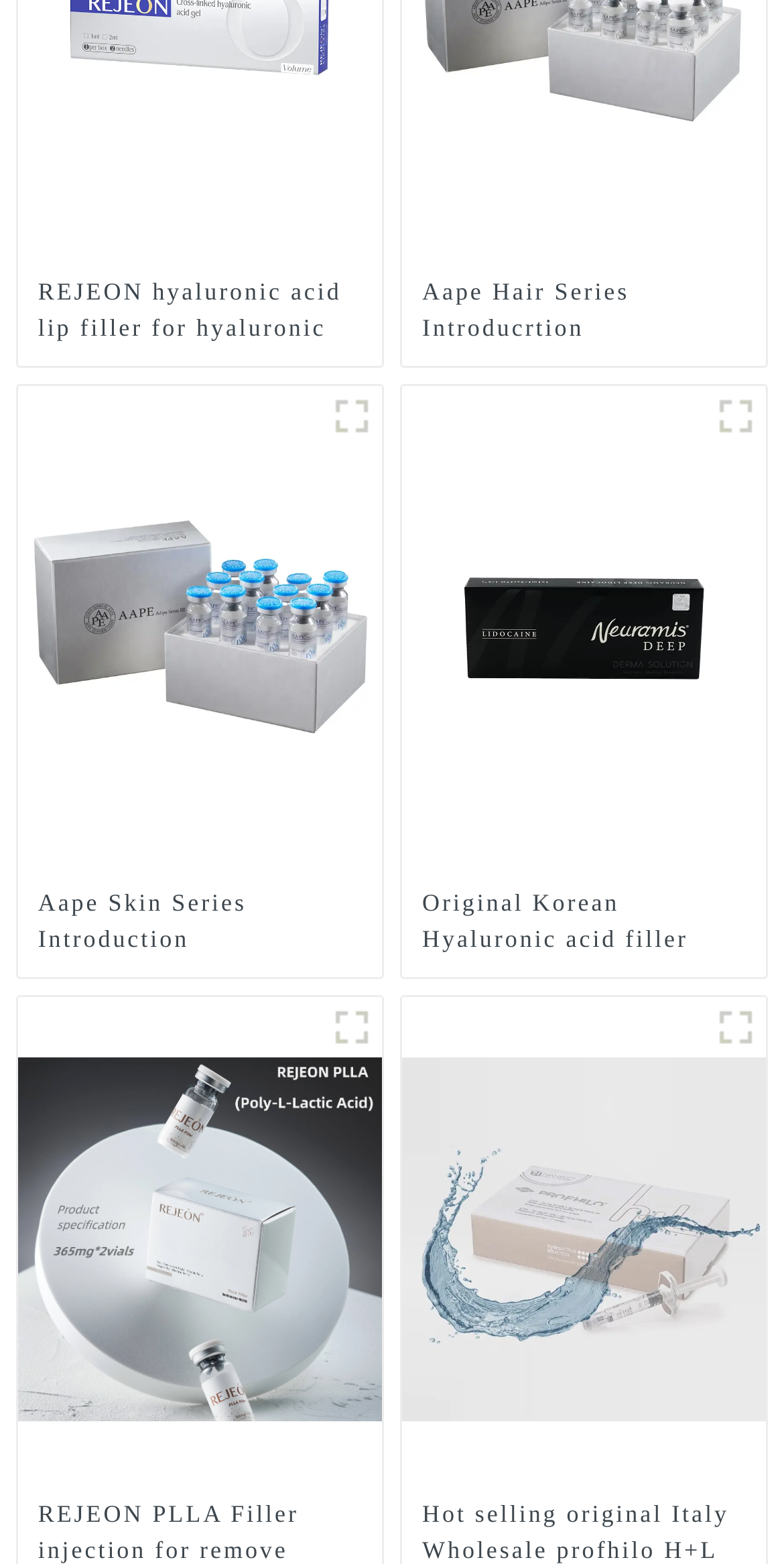How many series are introduced on this webpage?
Provide a detailed answer to the question using information from the image.

There are three sections on the webpage, each with a heading introducing a series: 'Aape Hair Series Introducrtion', 'Aape Skin Series Introduction', and 'Original Korean Hyaluronic acid filler injection Neuramis HA fillers'.